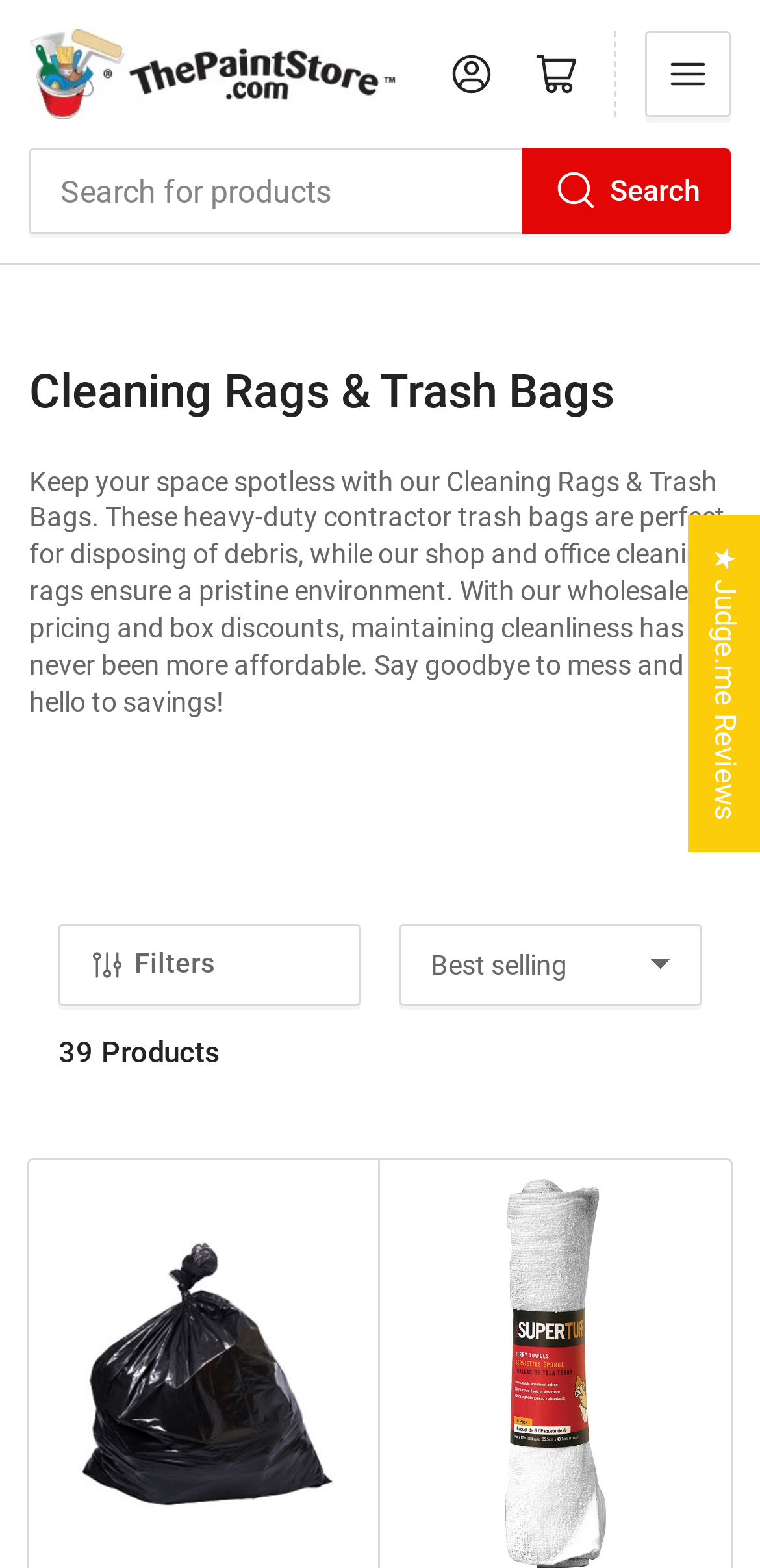Identify the bounding box coordinates of the region that should be clicked to execute the following instruction: "Apply filters".

[0.077, 0.589, 0.474, 0.641]